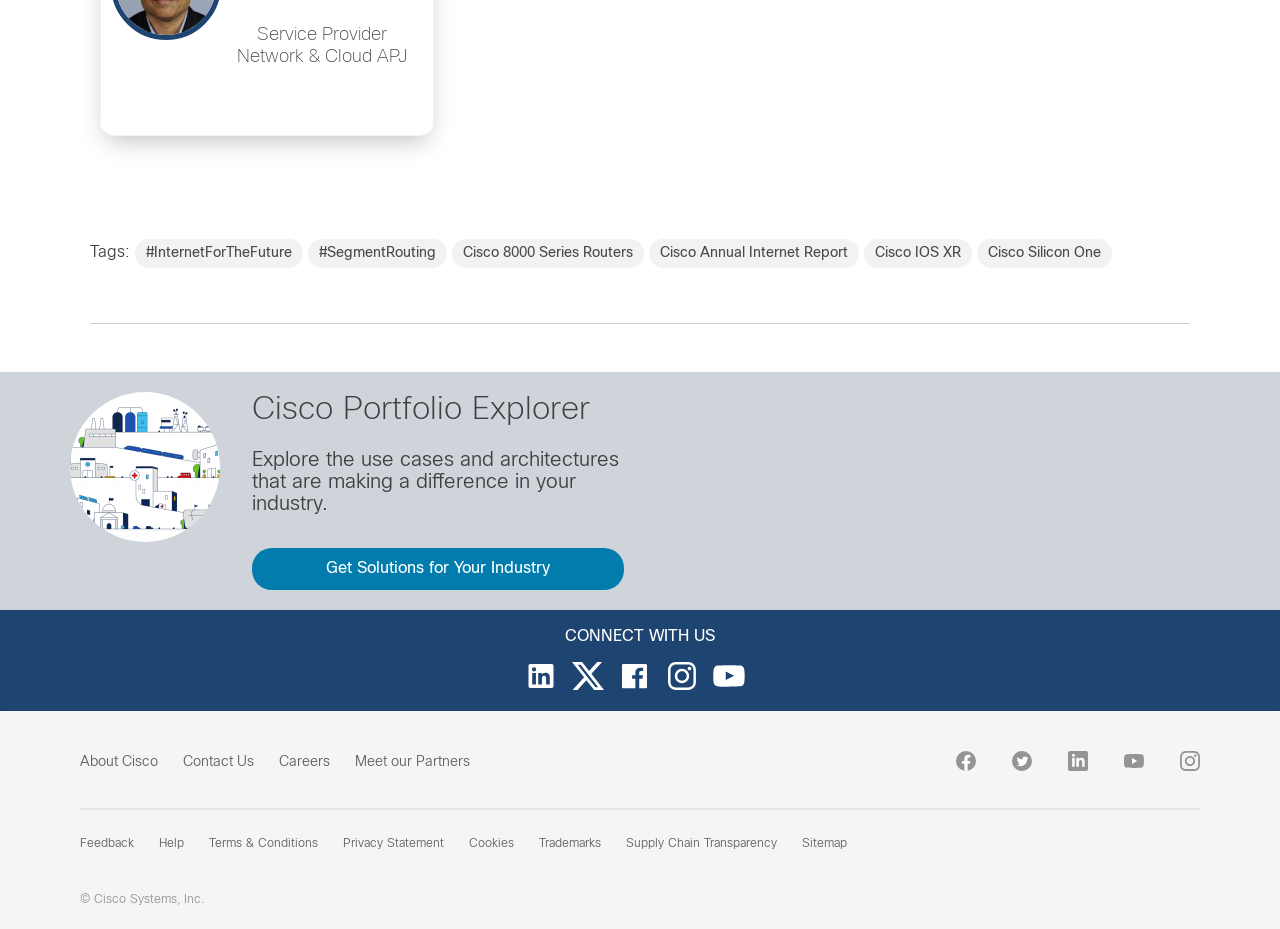Please respond in a single word or phrase: 
What is the name of the report mentioned on the webpage?

Cisco Annual Internet Report